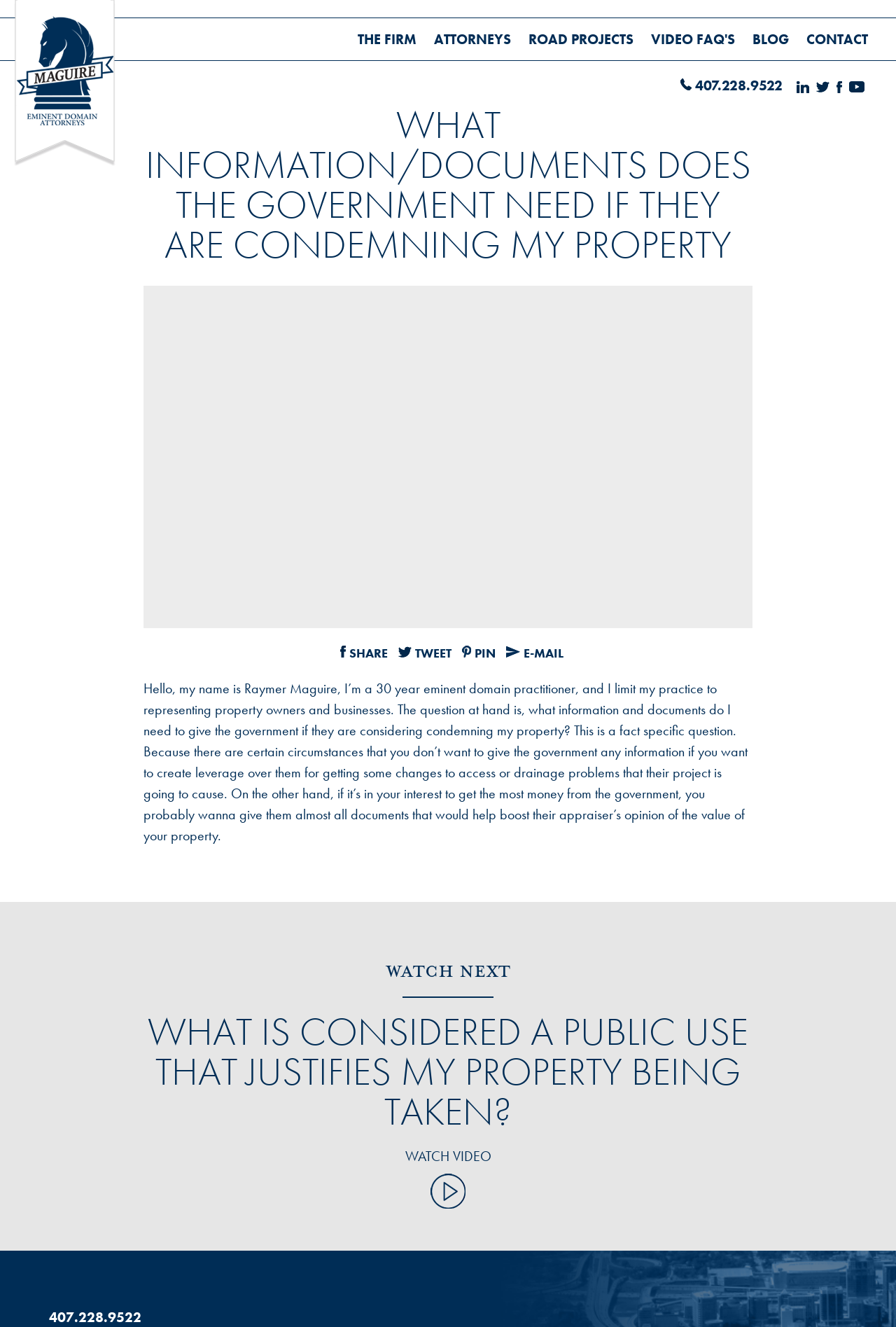What is the topic of the video mentioned on the webpage?
From the image, respond with a single word or phrase.

Public use that justifies property being taken